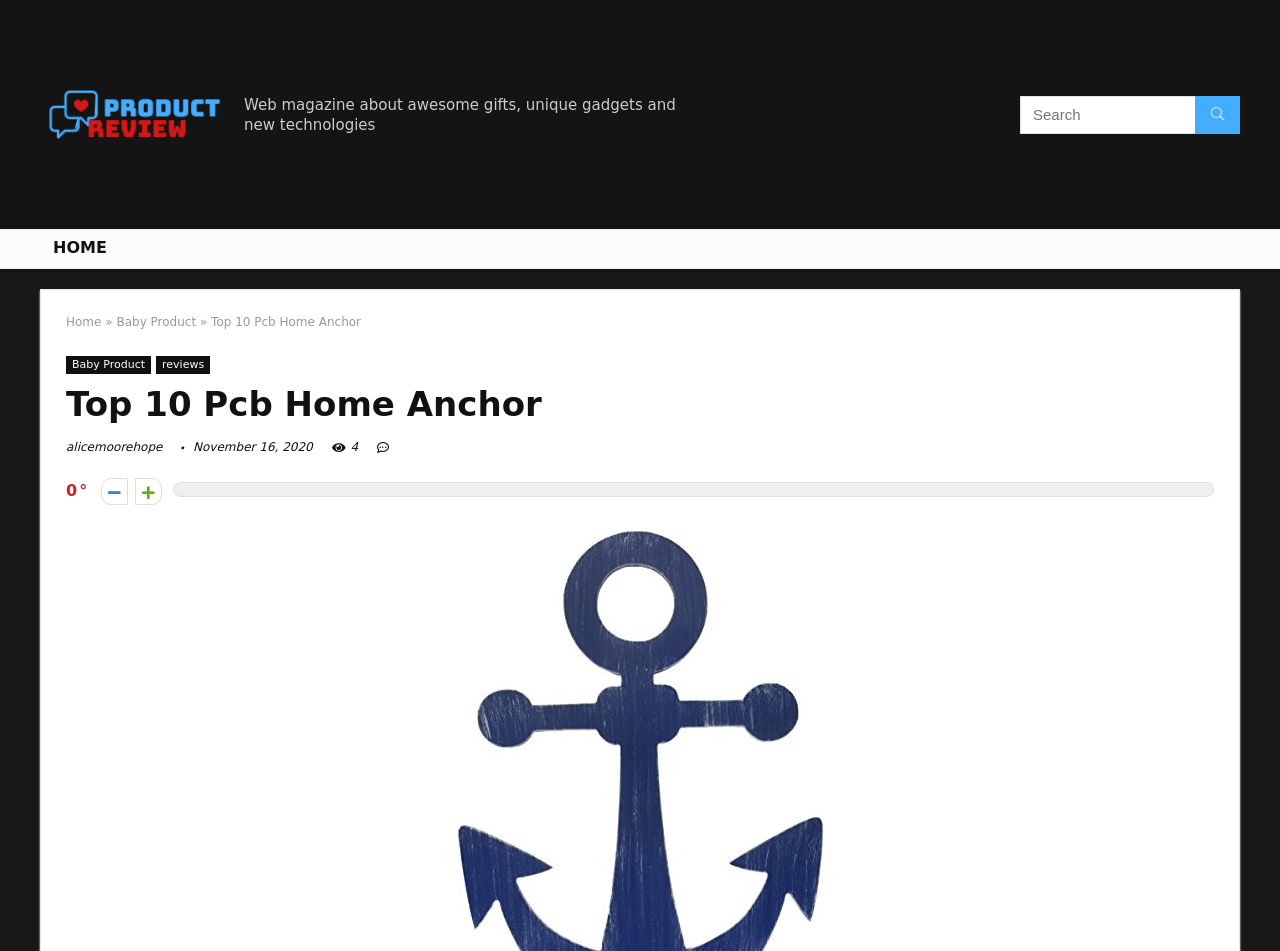Given the element description, predict the bounding box coordinates in the format (top-left x, top-left y, bottom-right x, bottom-right y). Make sure all values are between 0 and 1. Here is the element description: alt="Vote down" title="Vote down"

[0.079, 0.502, 0.1, 0.531]